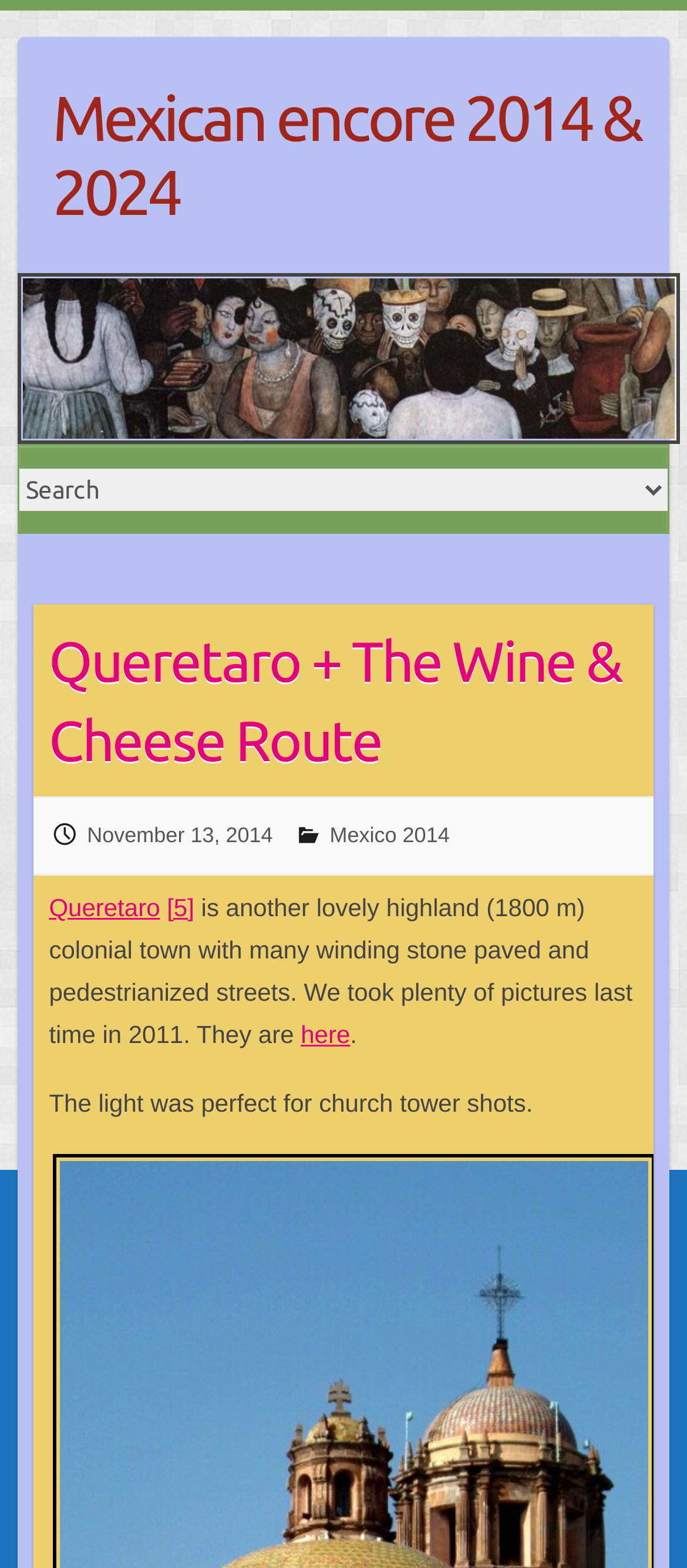Where can the pictures taken in 2011 be found?
Examine the image and provide an in-depth answer to the question.

The answer can be found in the link element which says 'They are [here]' referring to the pictures taken in 2011.